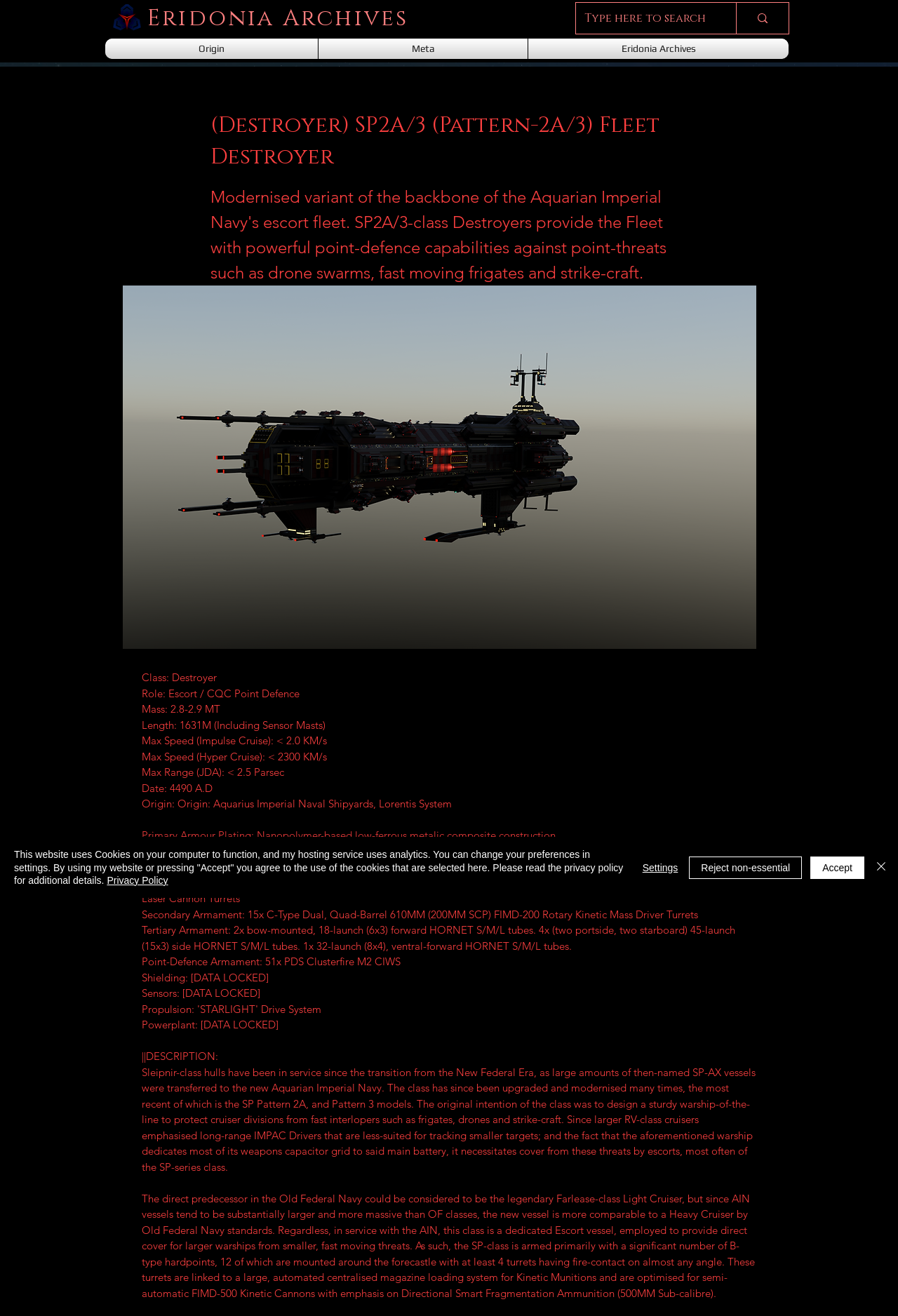Could you please study the image and provide a detailed answer to the question:
What is the name of the fleet destroyer?

The name of the fleet destroyer can be found in the heading element with the text '(Destroyer) SP2A/3 (Pattern-2A/3) Fleet Destroyer'.